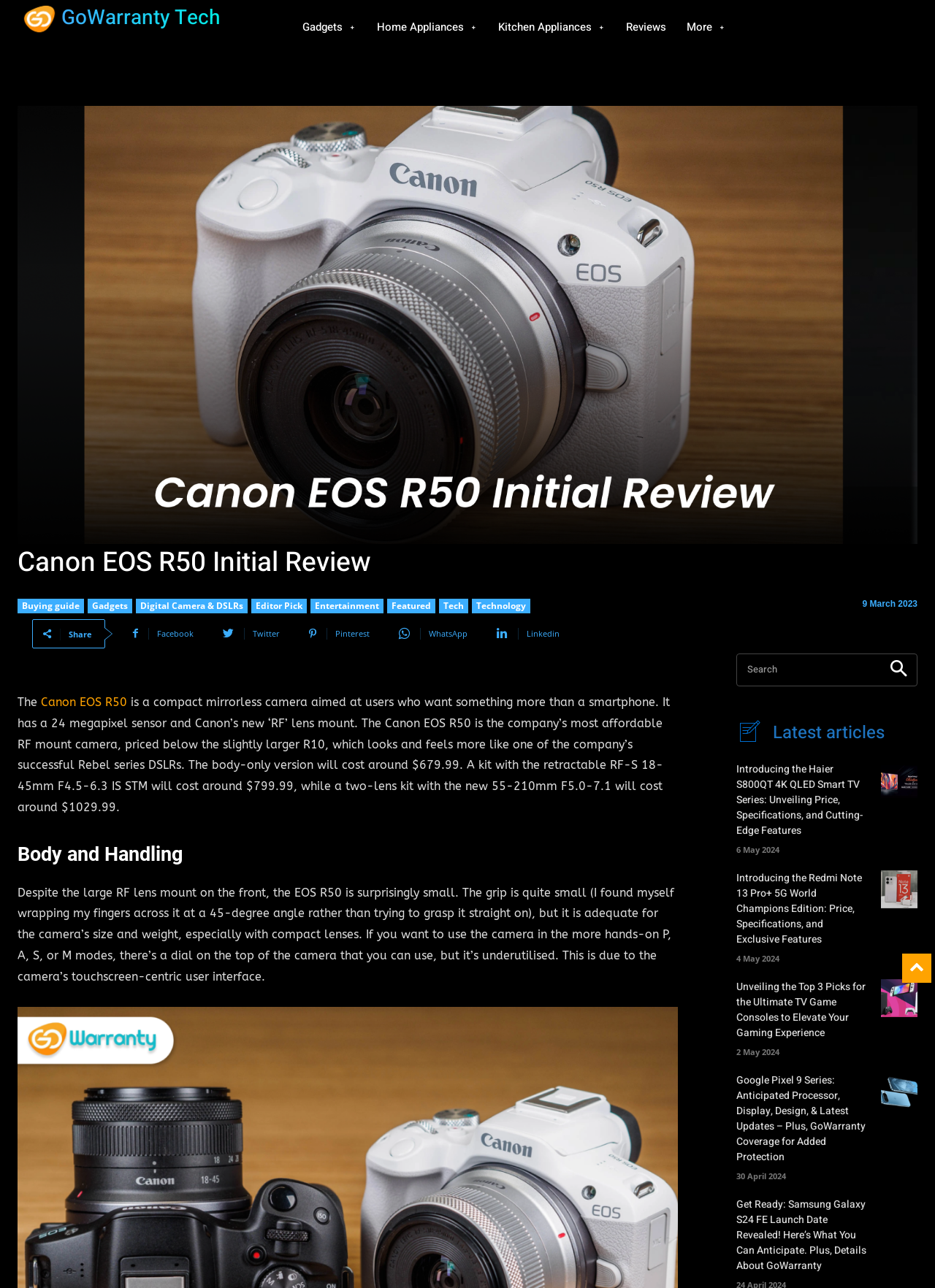Select the bounding box coordinates of the element I need to click to carry out the following instruction: "Search for something".

[0.788, 0.507, 0.941, 0.533]